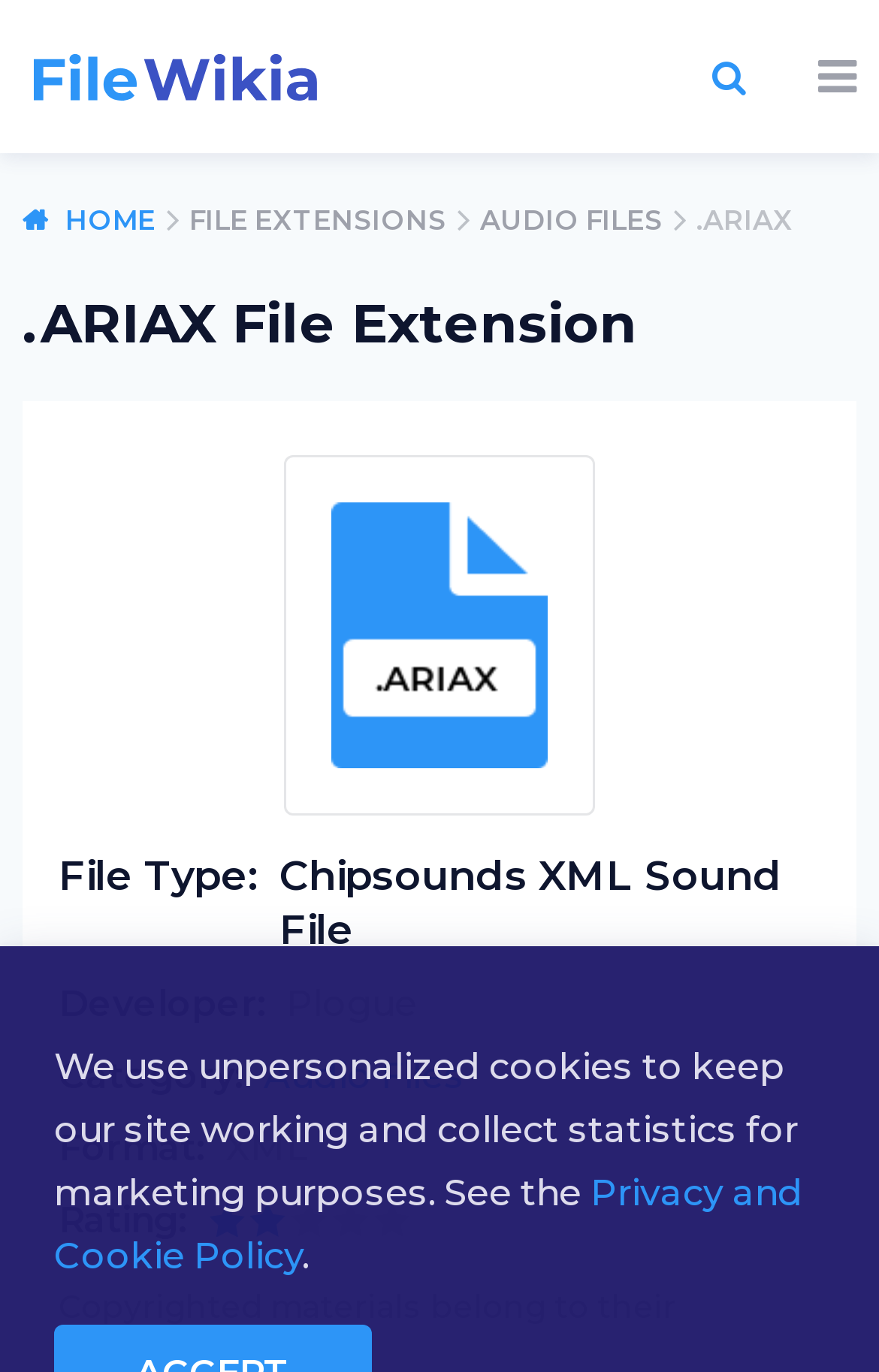Please analyze the image and provide a thorough answer to the question:
Who is the developer of .ARIAX?

I found the answer by looking at the 'Developer:' section on the webpage, which is located below the '.ARIAX File Extension' heading. The text next to 'Developer:' is 'Plogue'.